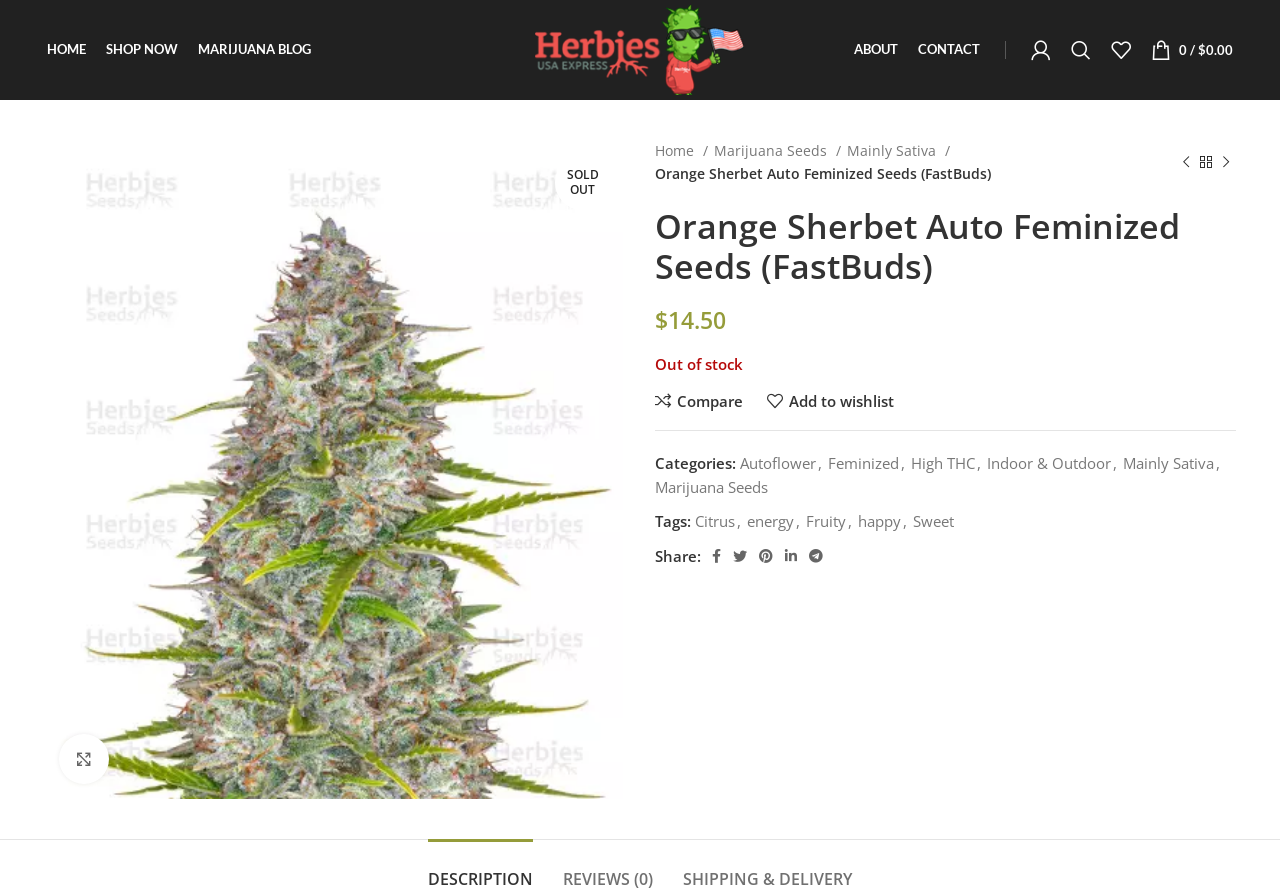Identify and provide the text content of the webpage's primary headline.

Orange Sherbet Auto Feminized Seeds (FastBuds)